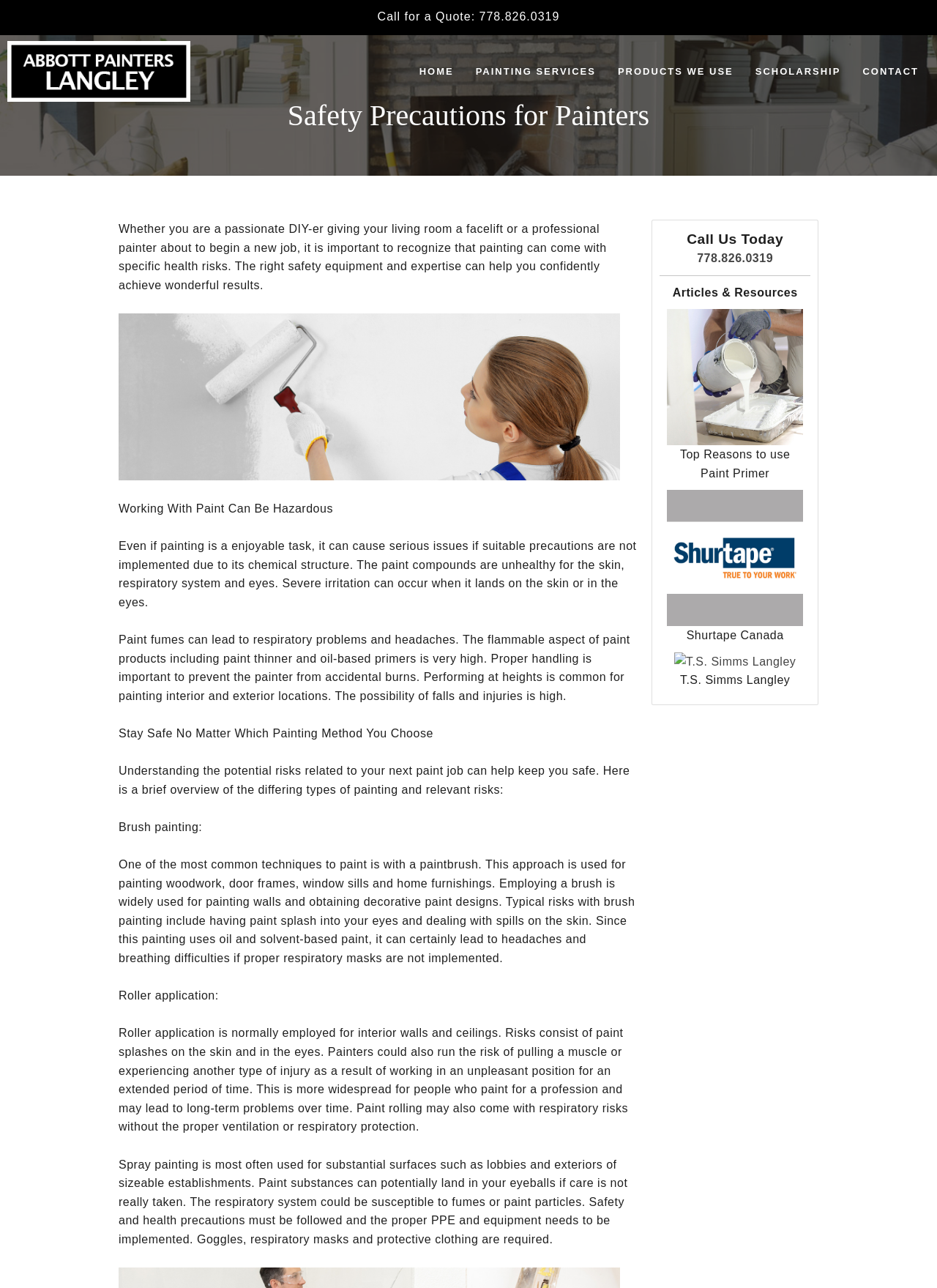Locate the heading on the webpage and return its text.

Safety Precautions for Painters